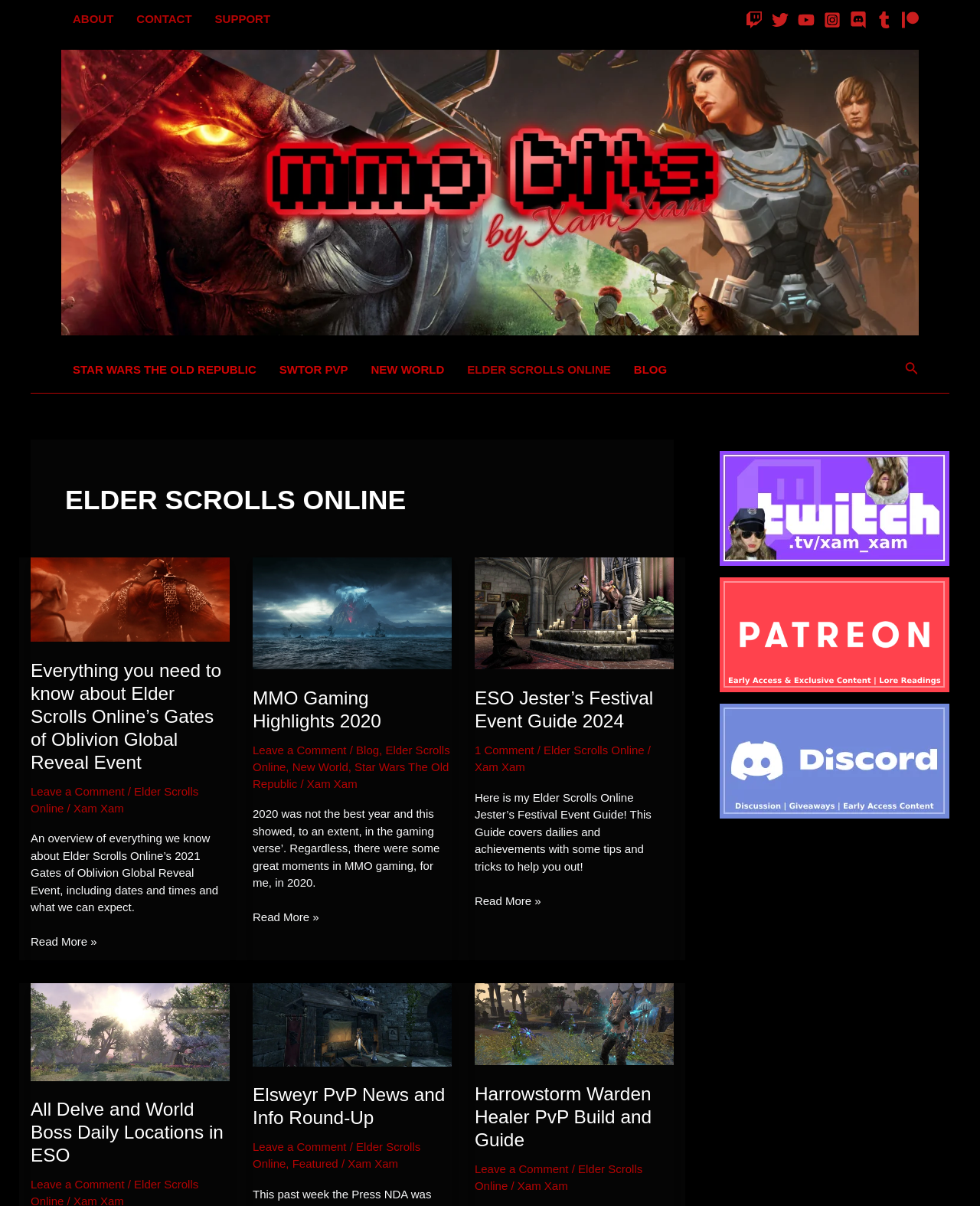Determine the bounding box coordinates of the clickable region to carry out the instruction: "Leave a comment on the MMO Gaming Highlights 2020 article".

[0.258, 0.617, 0.354, 0.627]